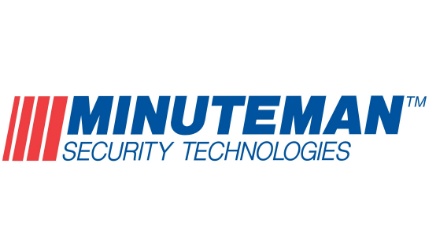How many vertical stripes are in the red graphic element?
We need a detailed and exhaustive answer to the question. Please elaborate.

The distinctive red graphic element to the left of the text in the logo consists of three vertical stripes, which is a unique design feature of the Minuteman Security Technologies logo.